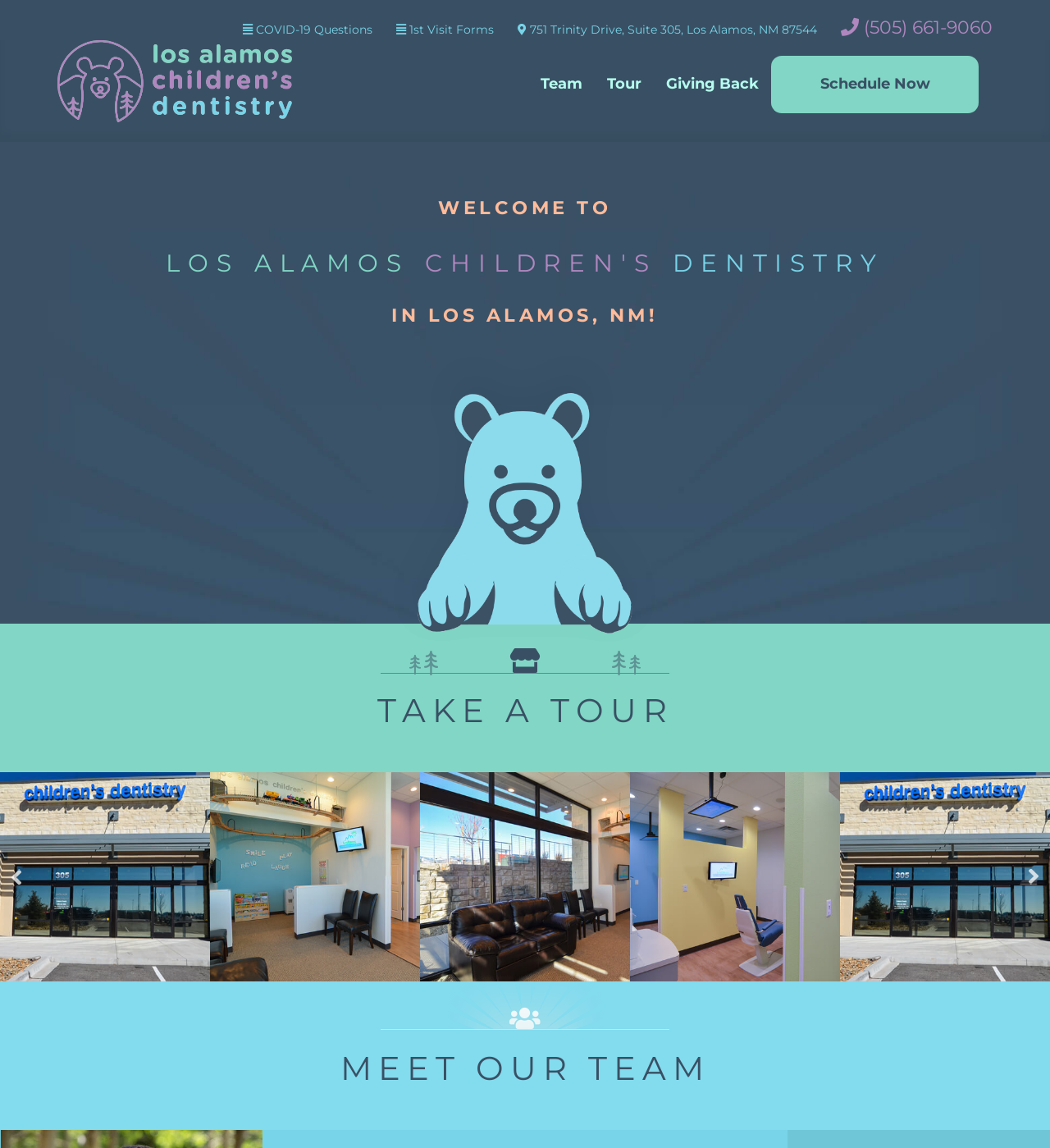Find and specify the bounding box coordinates that correspond to the clickable region for the instruction: "Call the dentist".

[0.801, 0.013, 0.945, 0.035]